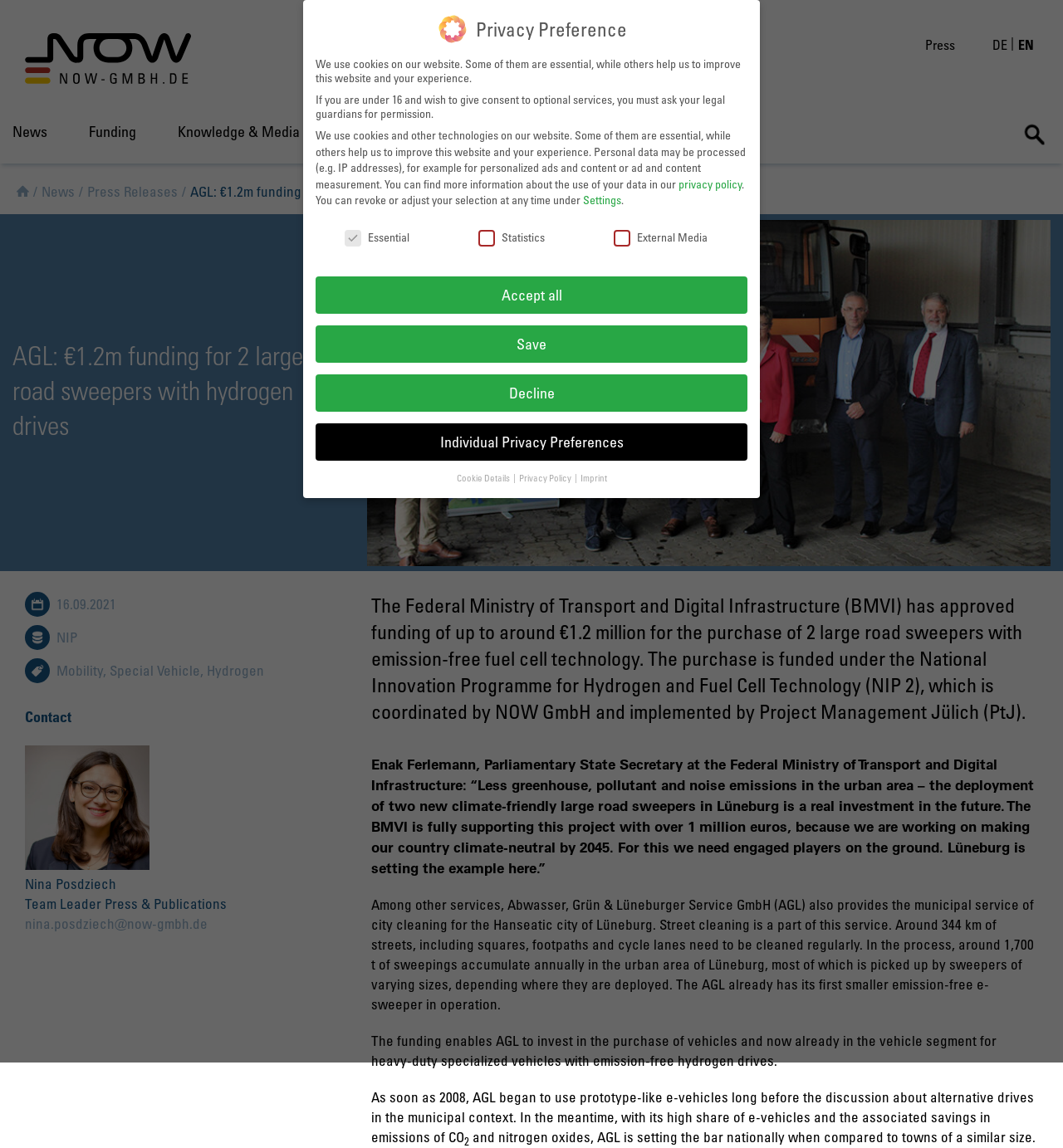Locate the bounding box coordinates of the area where you should click to accomplish the instruction: "Contact Nina Posdziech".

[0.023, 0.797, 0.195, 0.812]